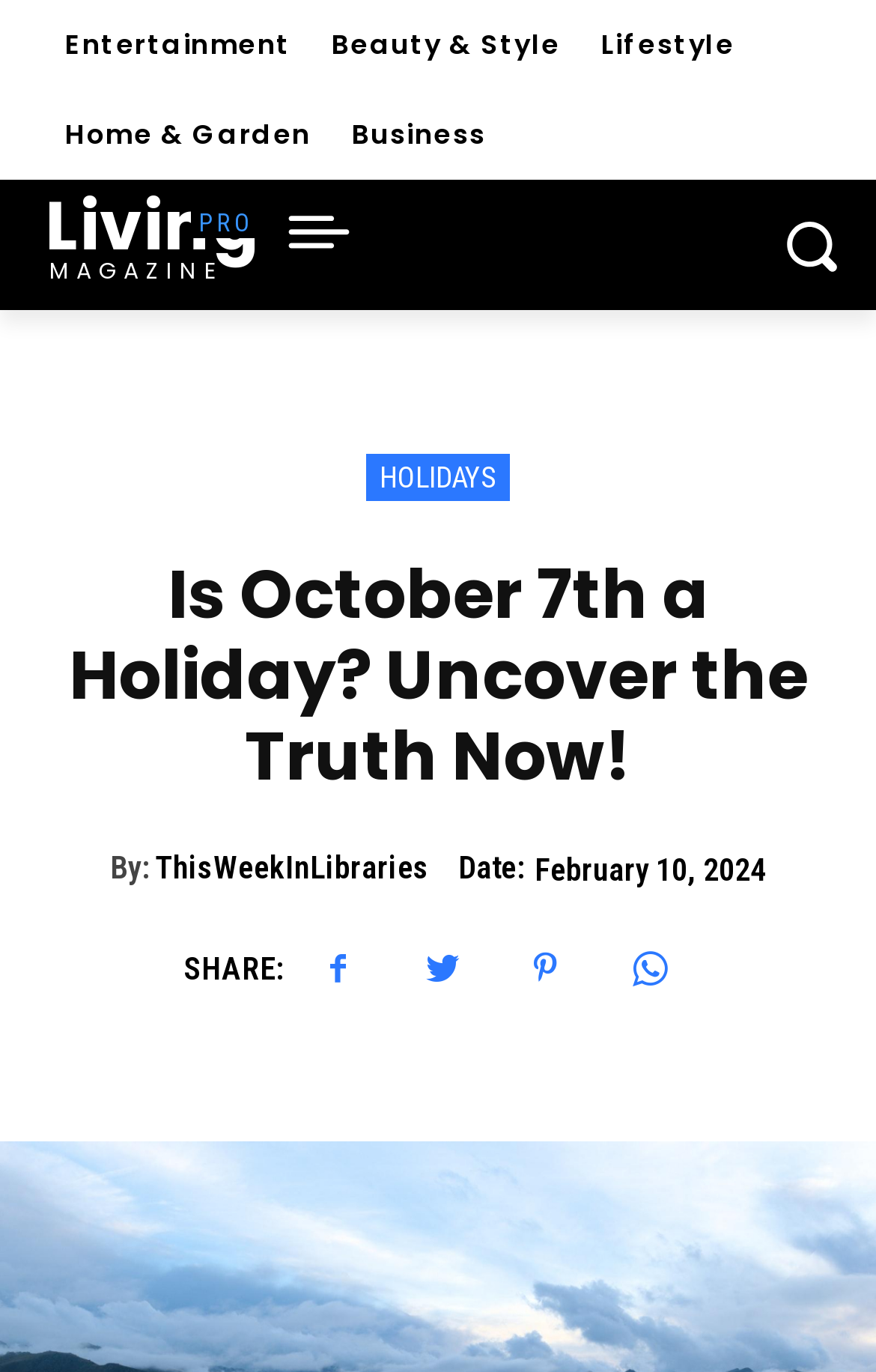Locate the bounding box coordinates of the area that needs to be clicked to fulfill the following instruction: "Share the article on social media". The coordinates should be in the format of four float numbers between 0 and 1, namely [left, top, right, bottom].

[0.335, 0.673, 0.437, 0.739]